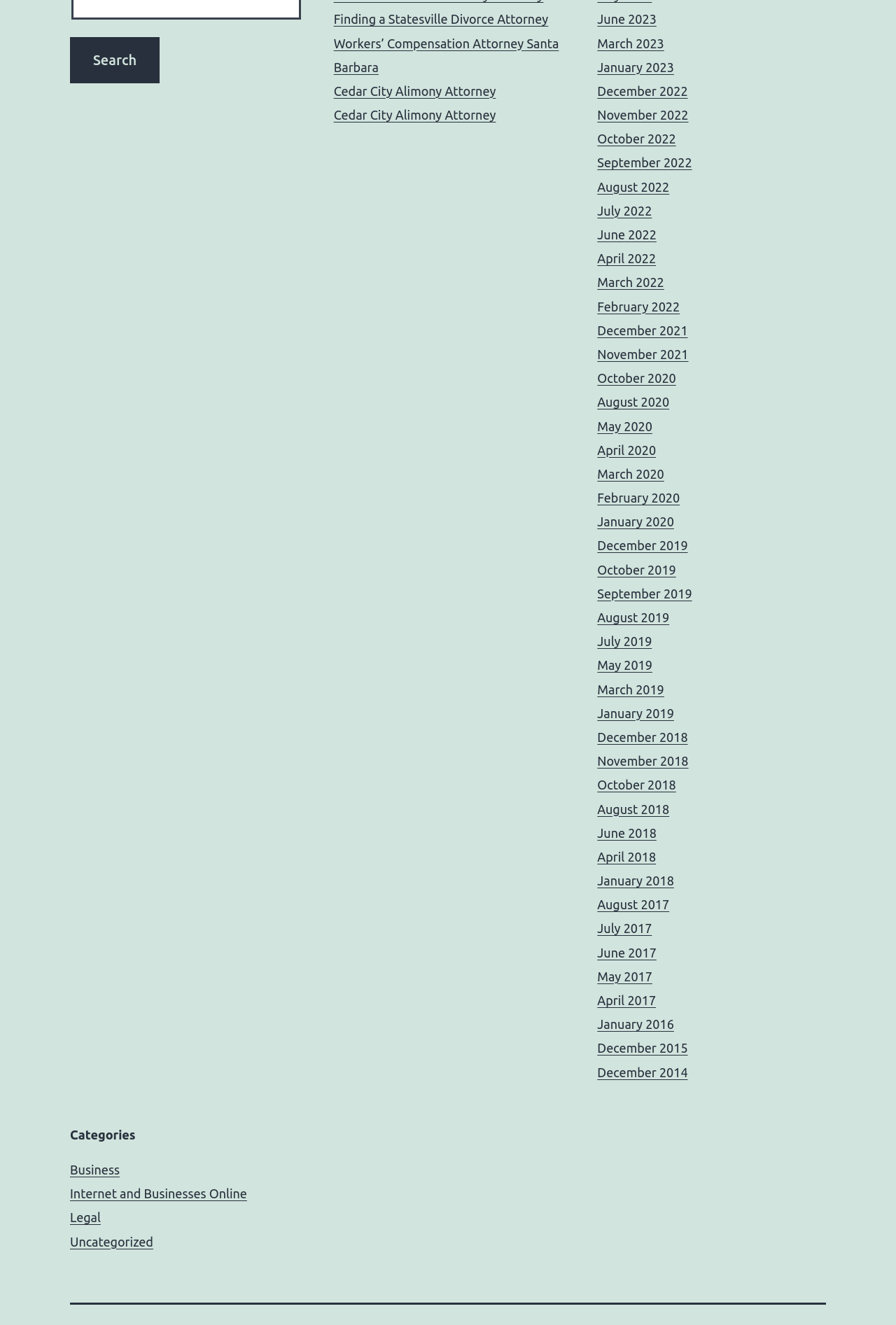What type of attorneys are mentioned on the webpage?
Use the image to answer the question with a single word or phrase.

Divorce, Workers' Compensation, Alimony